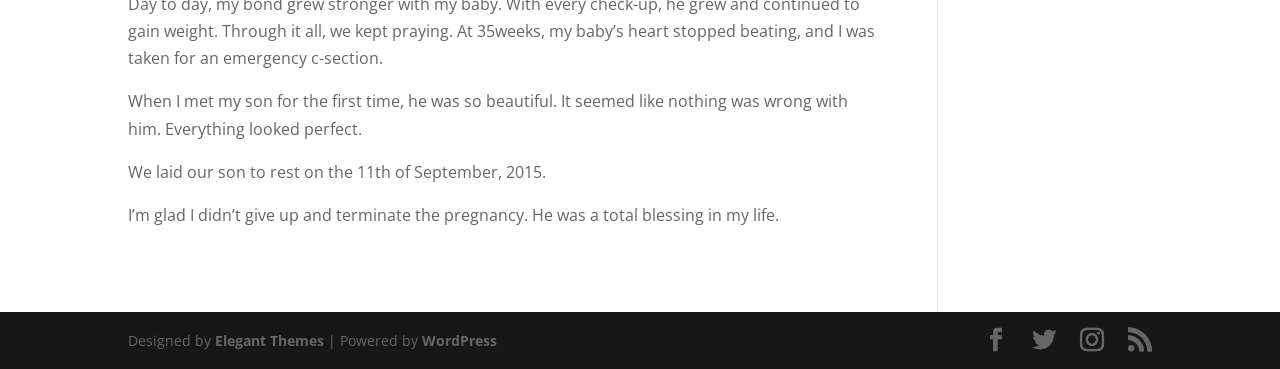What is the date mentioned in the second paragraph? Refer to the image and provide a one-word or short phrase answer.

11th of September, 2015